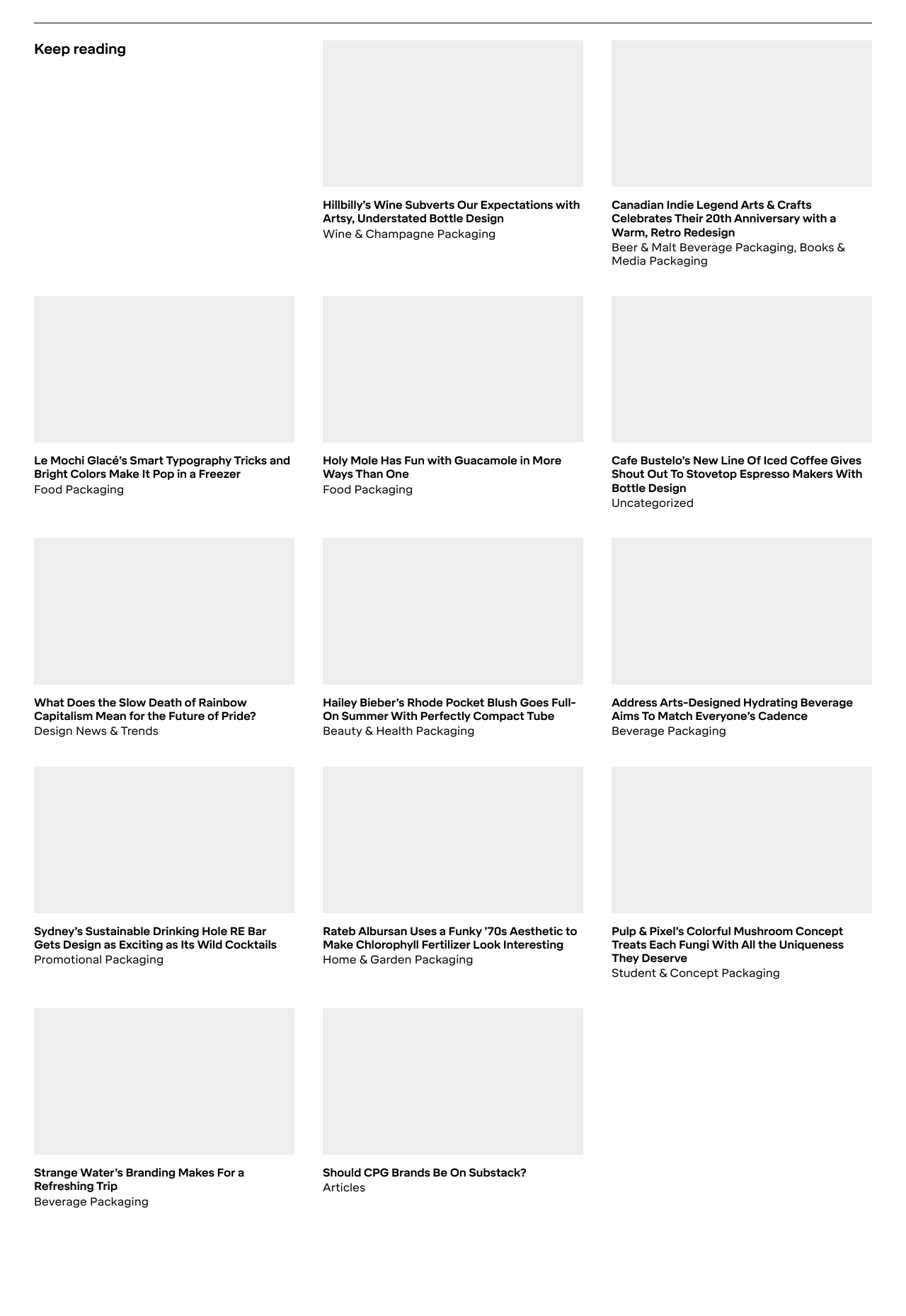Review the image closely and give a comprehensive answer to the question: What is the topic of the article with the heading 'What Does the Slow Death of Rainbow Capitalism Mean for the Future of Pride?'?

I found the heading 'What Does the Slow Death of Rainbow Capitalism Mean for the Future of Pride?' on the webpage and looked at the corresponding link, which suggests that the topic of this article is Design News & Trends.